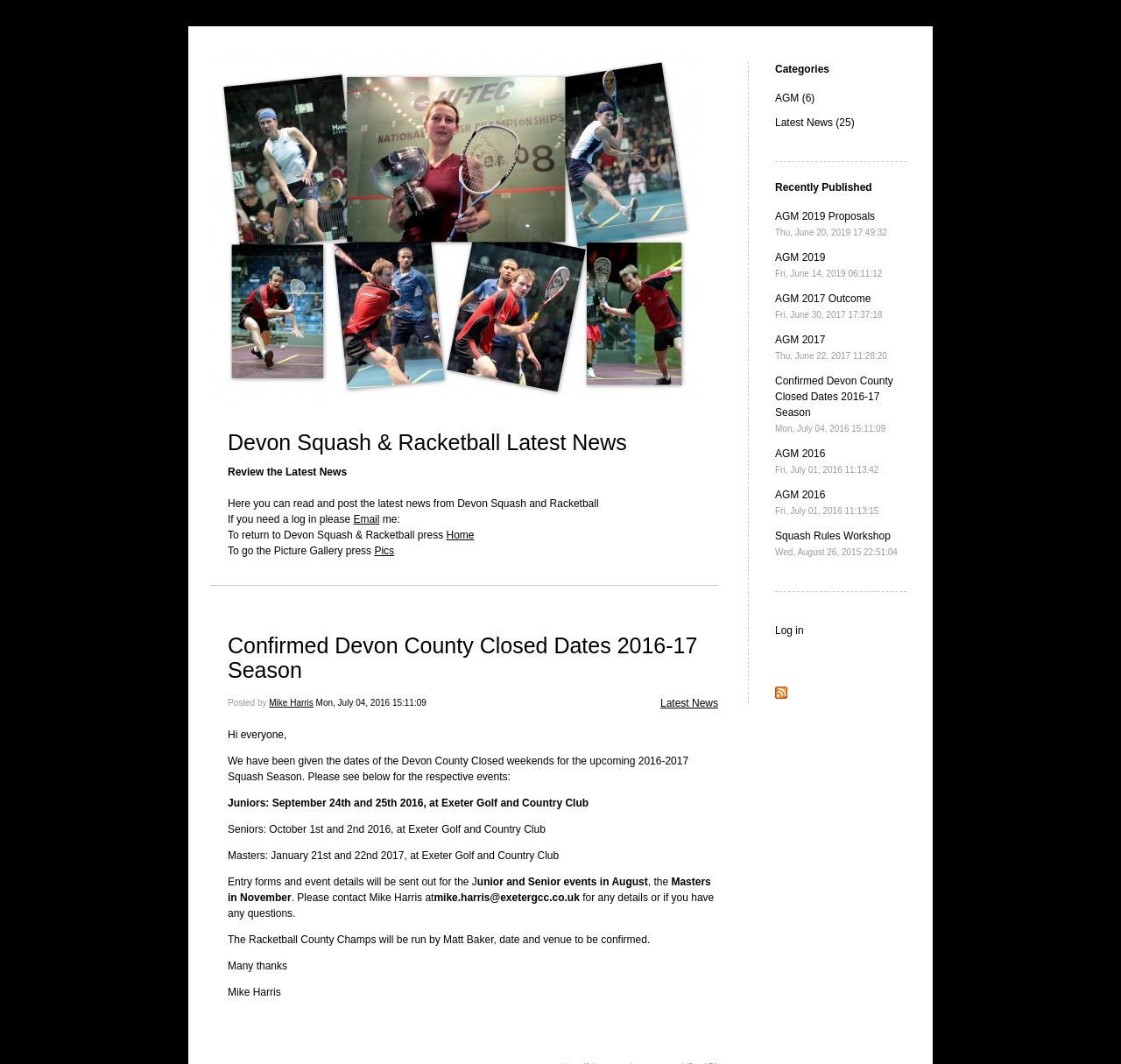Based on the image, give a detailed response to the question: What is the contact email for Mike Harris?

I found the contact email for Mike Harris by looking at the static text element with the text 'mike.harris@exetergcc.co.uk' which is located in the main content area of the webpage.